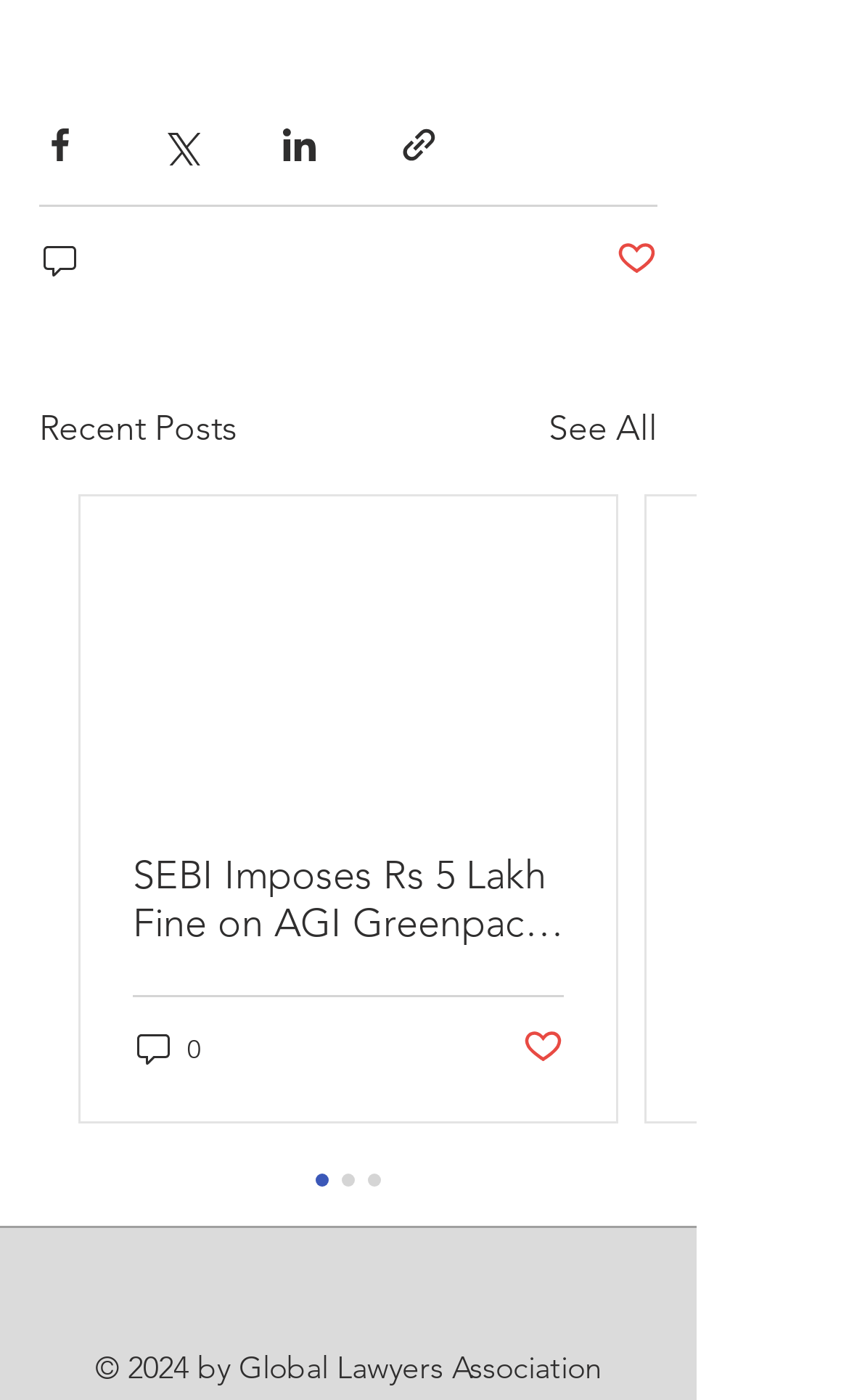Please identify the bounding box coordinates of the element's region that should be clicked to execute the following instruction: "Go to ICO LINK Community". The bounding box coordinates must be four float numbers between 0 and 1, i.e., [left, top, right, bottom].

None